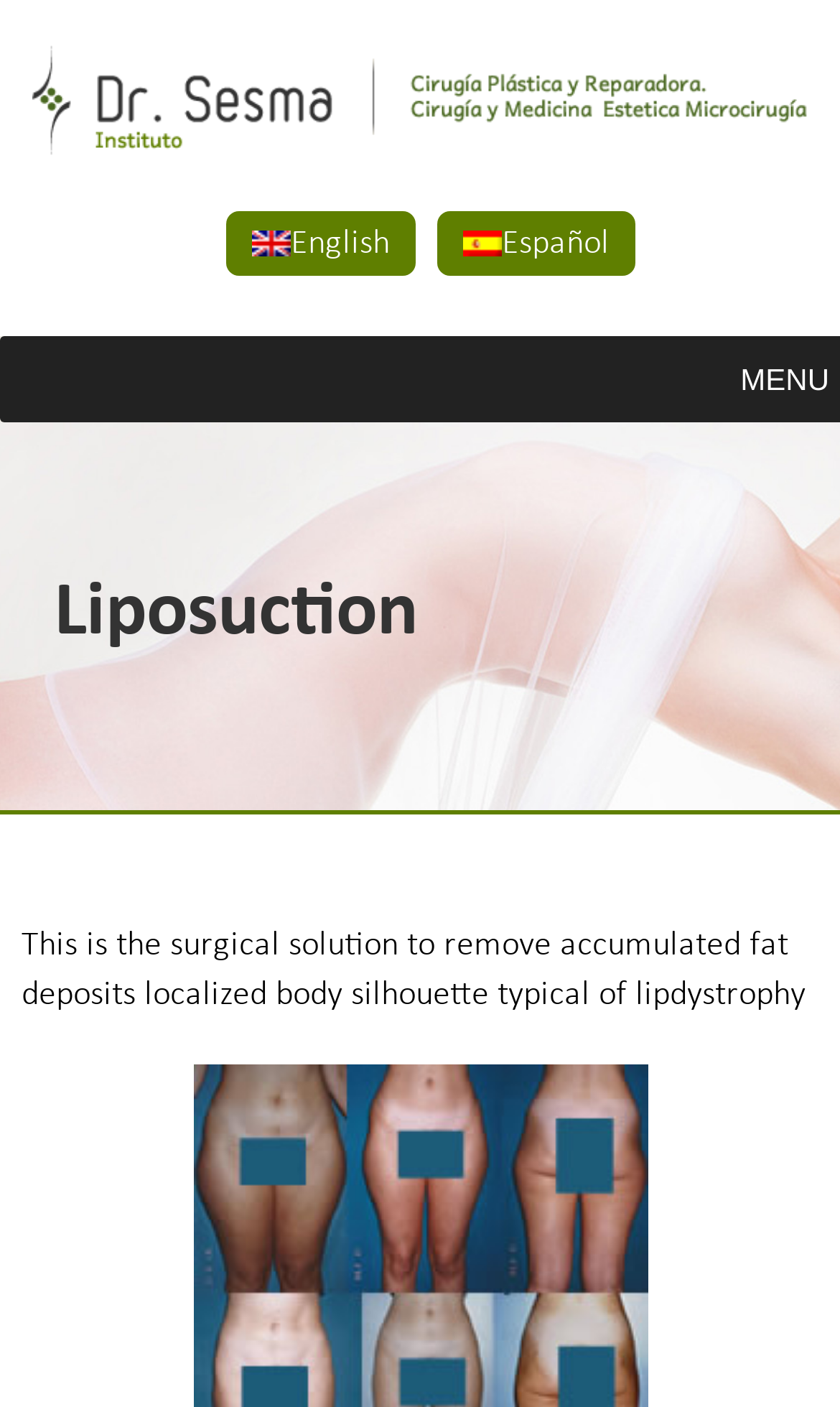Please provide a one-word or phrase answer to the question: 
What is the name of the doctor?

Dr. Sesma